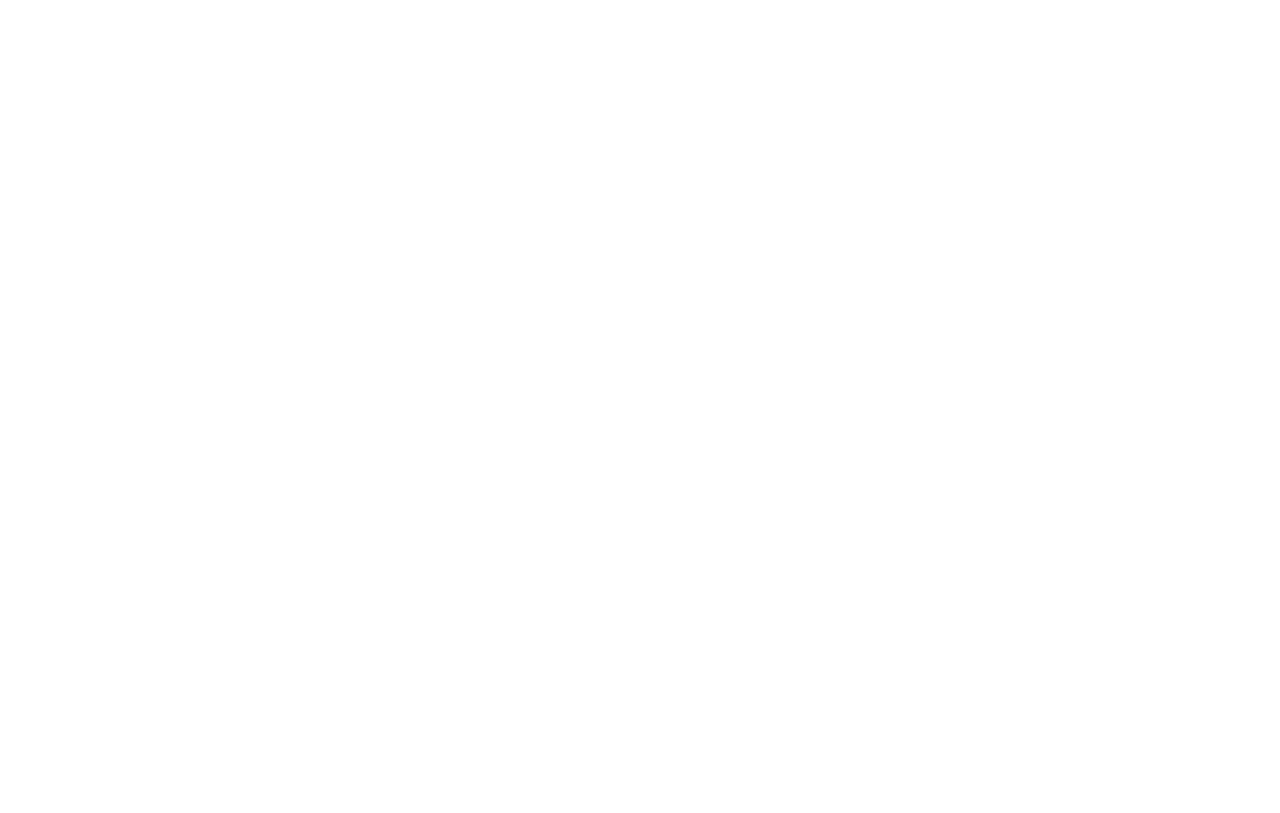Bounding box coordinates are to be given in the format (top-left x, top-left y, bottom-right x, bottom-right y). All values must be floating point numbers between 0 and 1. Provide the bounding box coordinate for the UI element described as: name="et_pb_contact_email_1" placeholder="Email Address"

[0.522, 0.025, 0.9, 0.089]